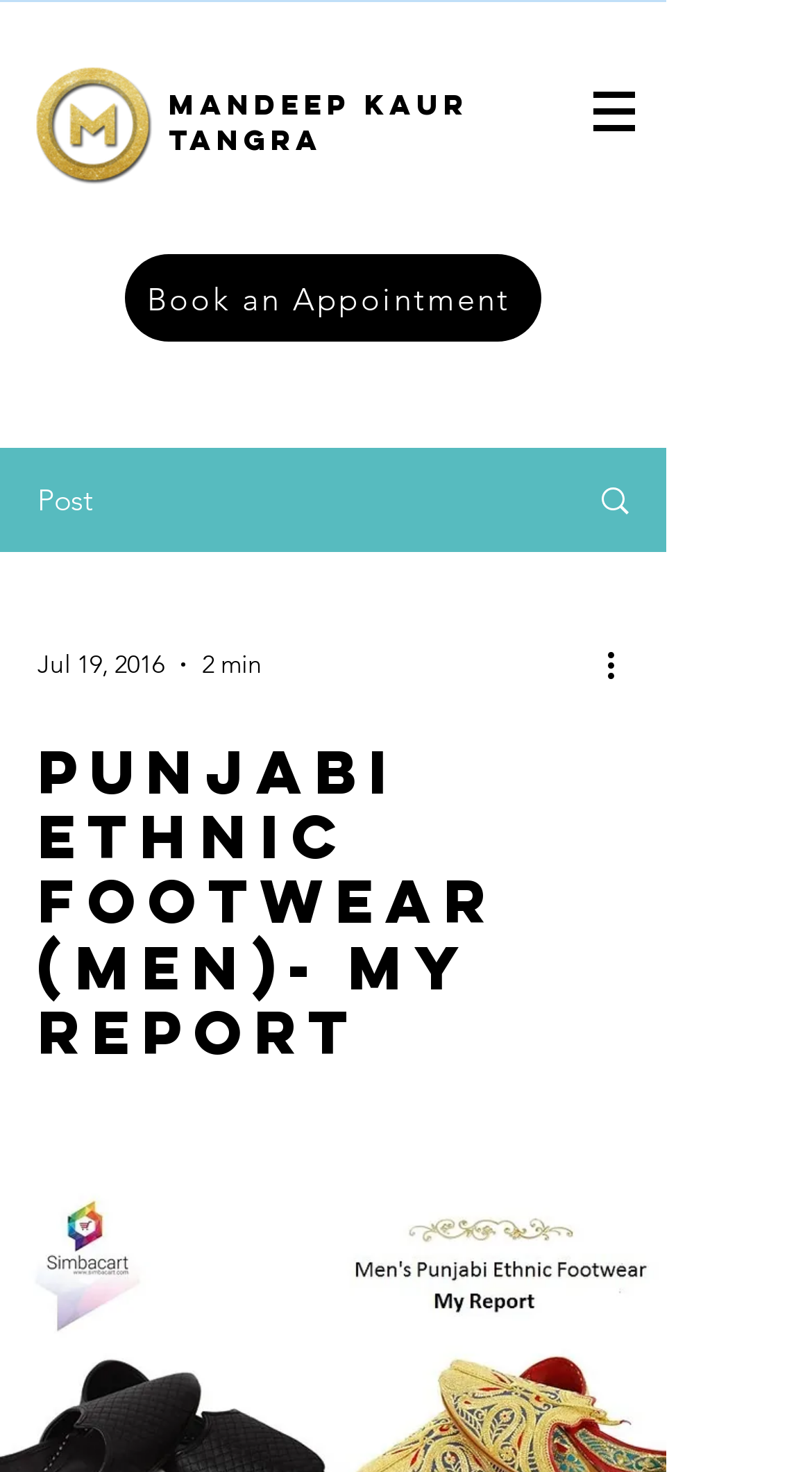Answer the question in a single word or phrase:
What is the estimated reading time of the post?

2 min